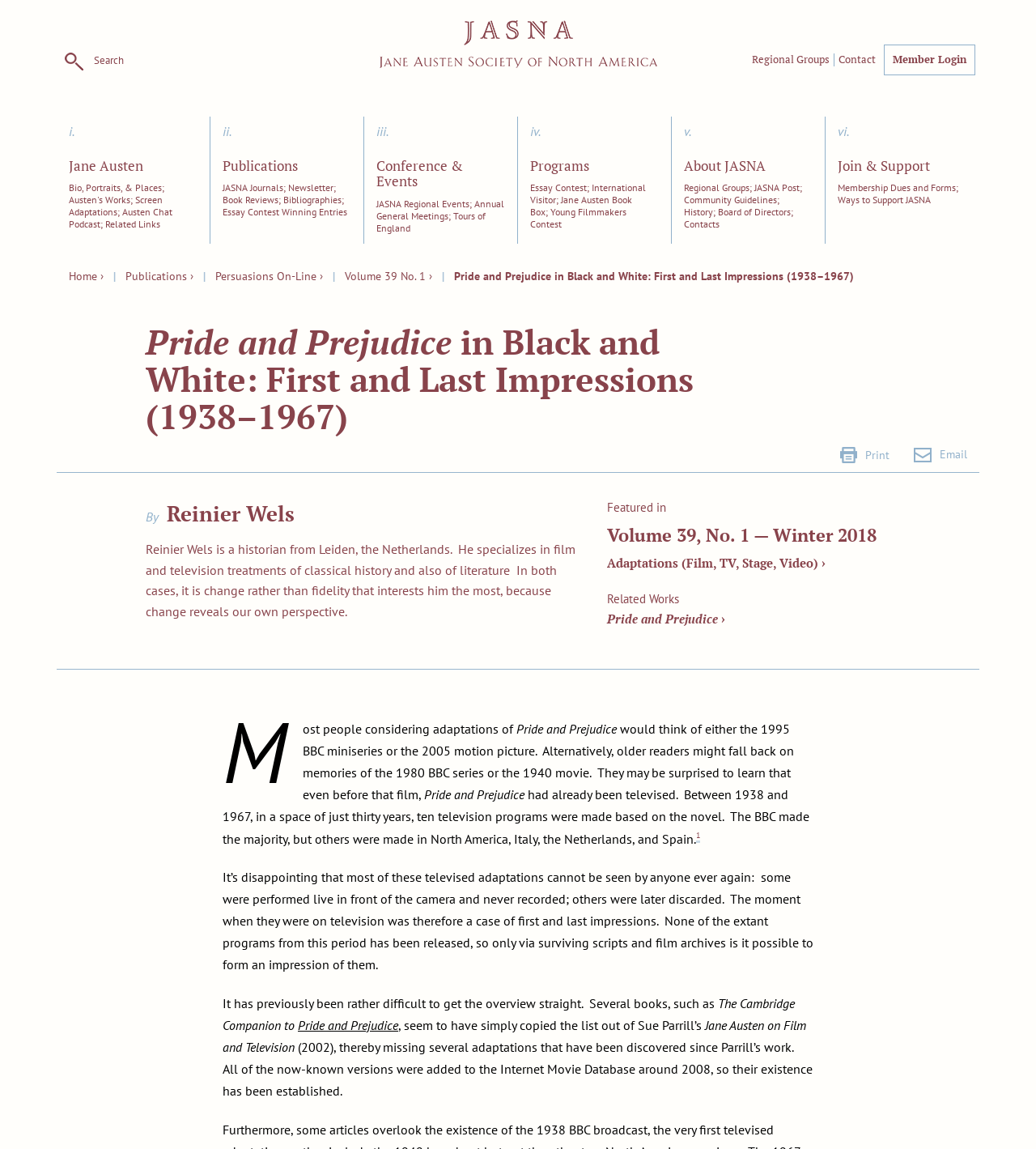Determine the bounding box coordinates of the clickable element necessary to fulfill the instruction: "Click on the JASNA Logo". Provide the coordinates as four float numbers within the 0 to 1 range, i.e., [left, top, right, bottom].

[0.366, 0.018, 0.634, 0.059]